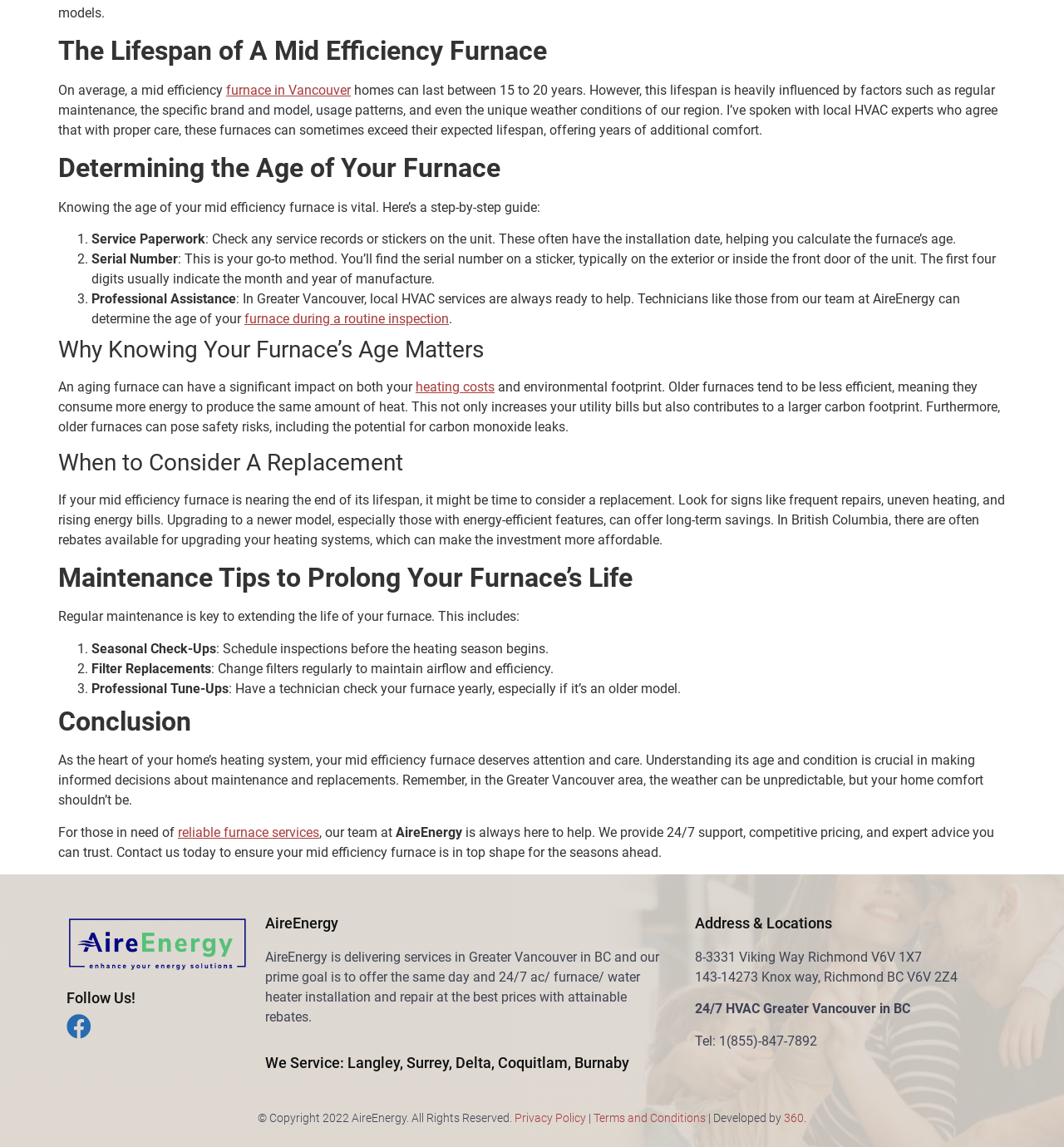What is the average lifespan of a mid-efficiency furnace?
Refer to the image and give a detailed answer to the query.

According to the webpage, the average lifespan of a mid-efficiency furnace is between 15 to 20 years, as stated in the first paragraph.